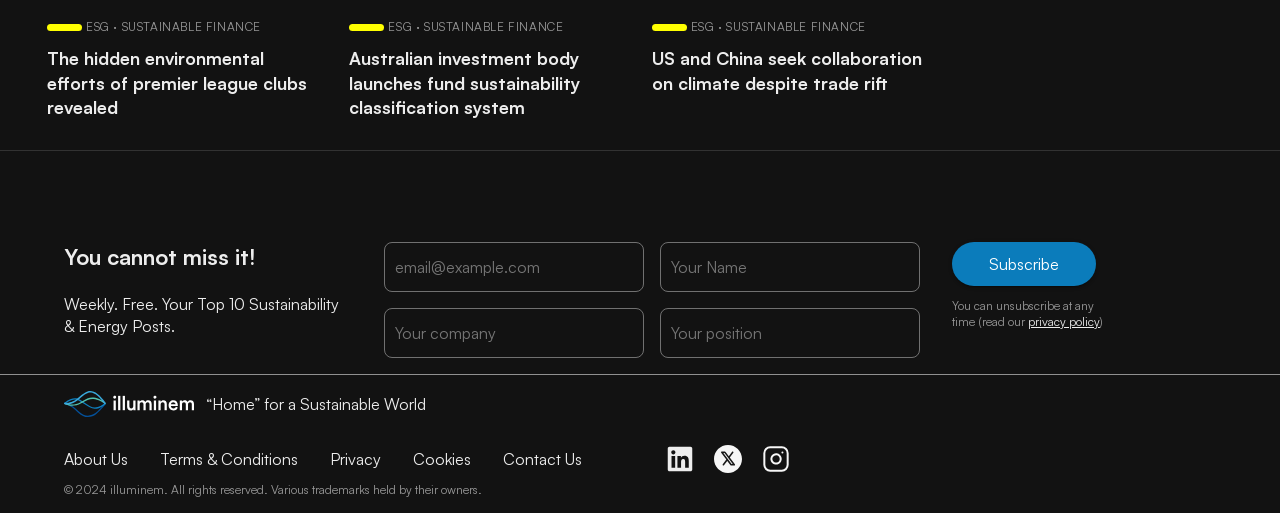Refer to the element description Subscribe and identify the corresponding bounding box in the screenshot. Format the coordinates as (top-left x, top-left y, bottom-right x, bottom-right y) with values in the range of 0 to 1.

[0.744, 0.472, 0.856, 0.558]